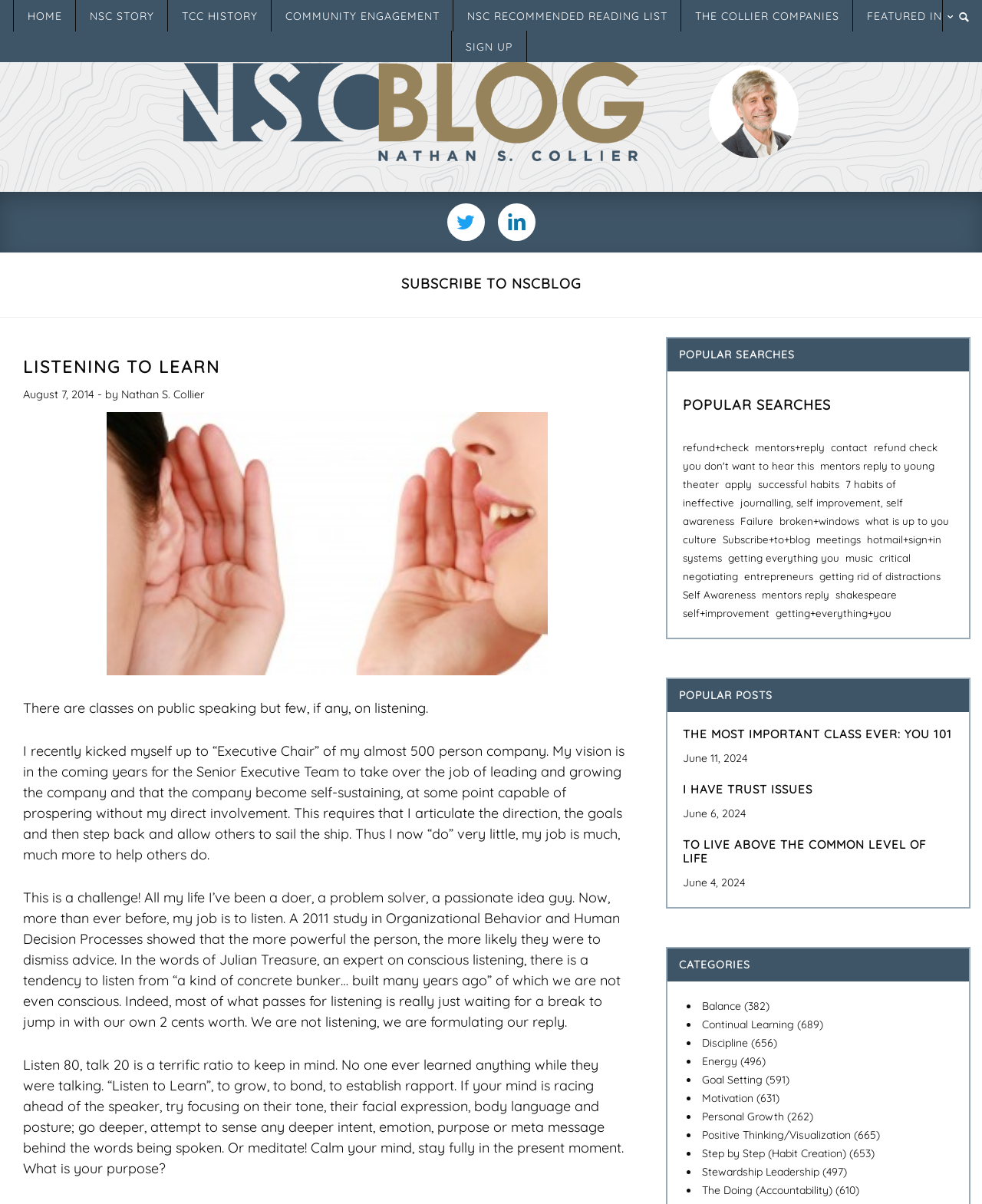Create a detailed summary of the webpage's content and design.

The webpage is a blog titled "Listening to Learn – NSC Blog". At the top, there is a navigation menu with links to "HOME", "NSC STORY", "TCC HISTORY", "COMMUNITY ENGAGEMENT", "NSC RECOMMENDED READING LIST", "THE COLLIER COMPANIES", "FEATURED IN", and "SIGN UP". On the right side of the navigation menu, there is a search bar with a placeholder text "Type and search...". 

Below the navigation menu, there is a logo of "NSCBlog" with the name "Nathan S. Collier" written next to it. Underneath the logo, there is an article with a heading "SUBSCRIBE TO NSCBLOG". The article has a main title "LISTENING TO LEARN" and is written by Nathan S. Collier on August 7, 2014. The article discusses the importance of listening and provides some personal anecdotes and quotes from experts.

On the right side of the article, there are two sections: "POPULAR SEARCHES" and "POPULAR POSTS". The "POPULAR SEARCHES" section lists various search terms with links, such as "refund+check", "mentors+reply", and "culture". The "POPULAR POSTS" section lists three article titles with links, including "THE MOST IMPORTANT CLASS EVER: YOU 101", "I HAVE TRUST ISSUES", and "TO LIVE ABOVE THE COMMON LEVEL OF LIFE". Each article title is accompanied by a date, such as June 11, 2024, or June 6, 2024.

At the bottom of the webpage, there is a section titled "CATEGORIES".